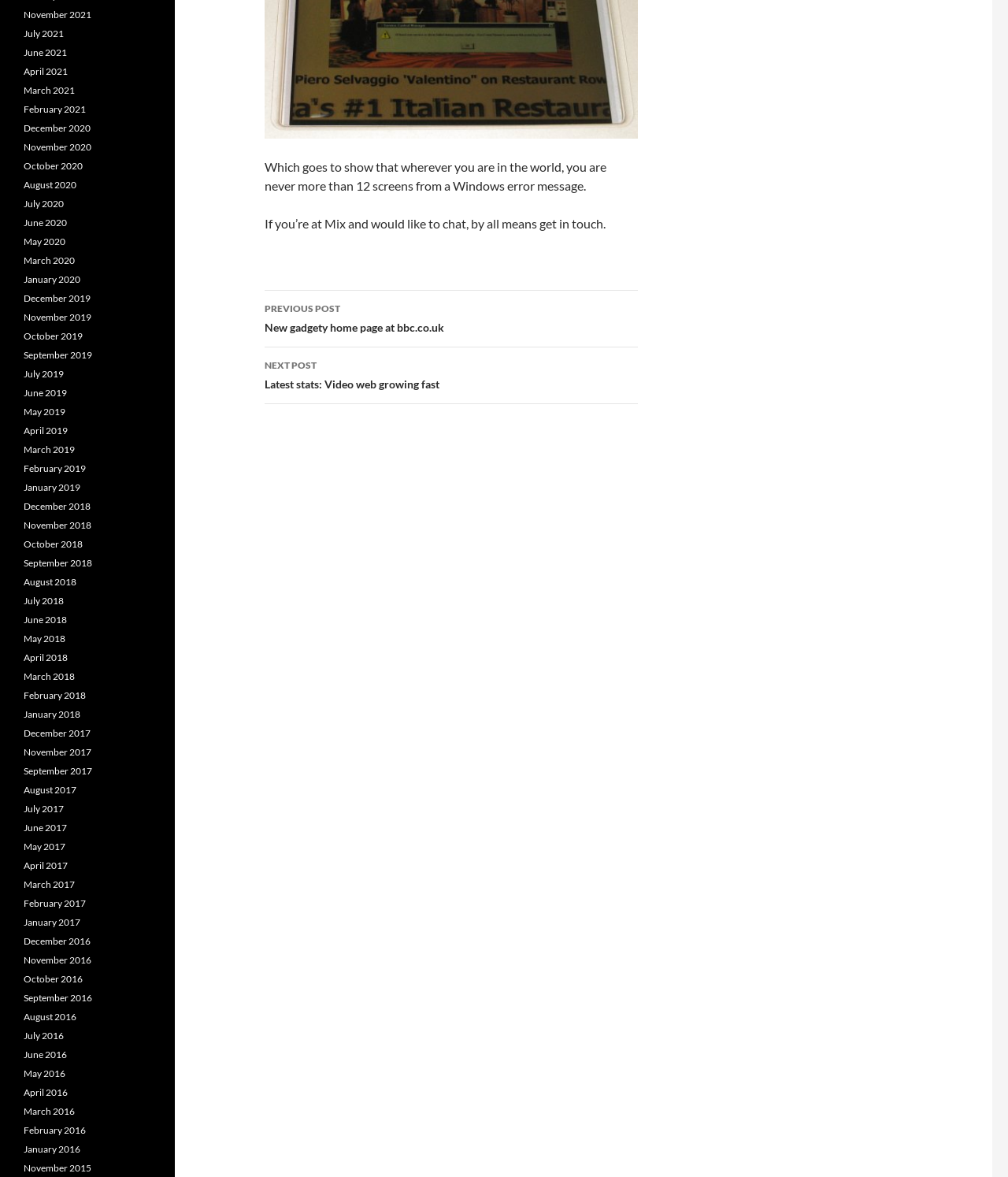Give a concise answer using one word or a phrase to the following question:
How many months are listed in the webpage?

36